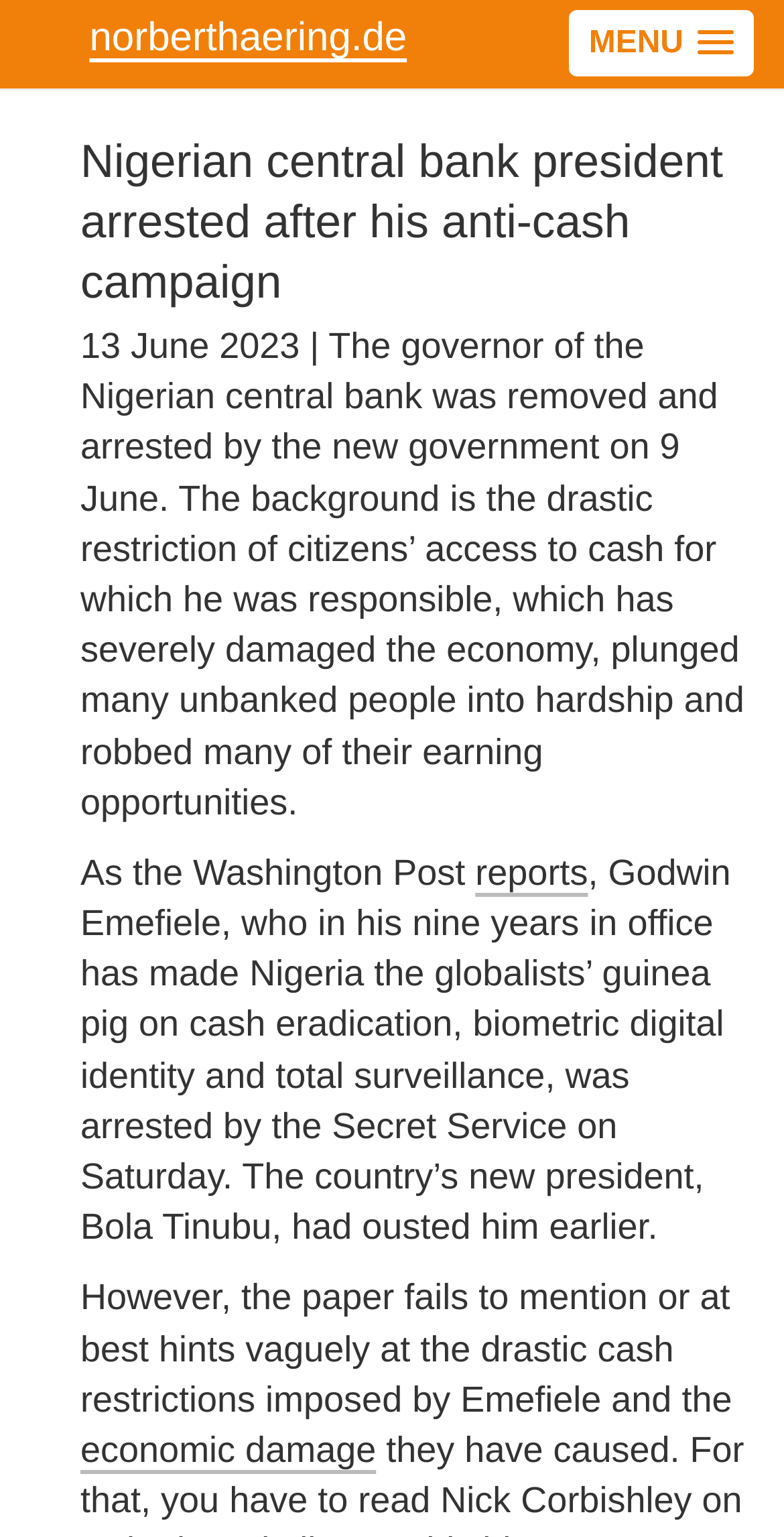What is the name of the new president of Nigeria?
Carefully analyze the image and provide a detailed answer to the question.

The article mentions that the new president of Nigeria, Bola Tinubu, had ousted Godwin Emefiele from his position as the governor of the Nigerian central bank.